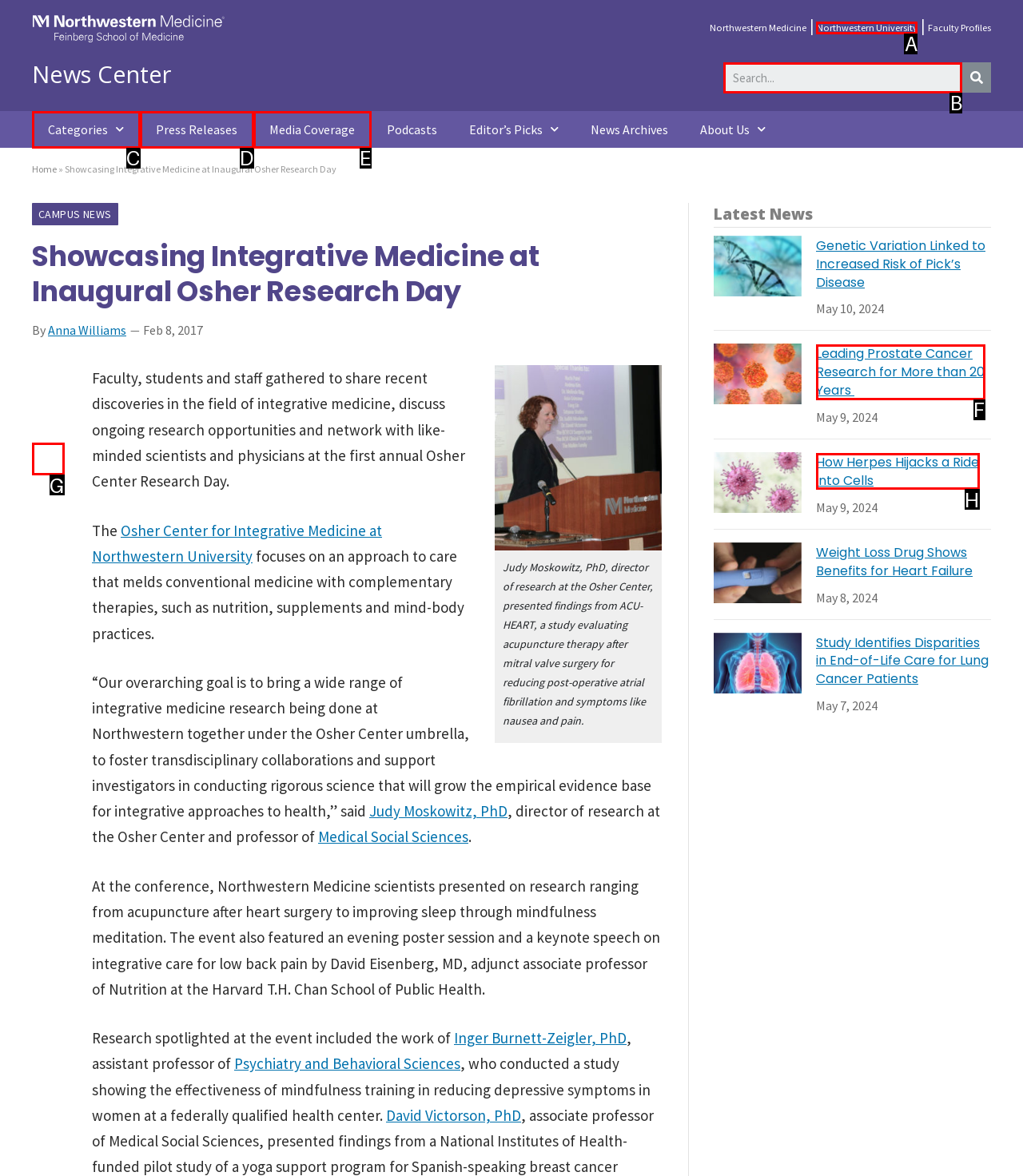Select the option that aligns with the description: parent_node: SEARCH name="s" placeholder="Search..." title="Search"
Respond with the letter of the correct choice from the given options.

B